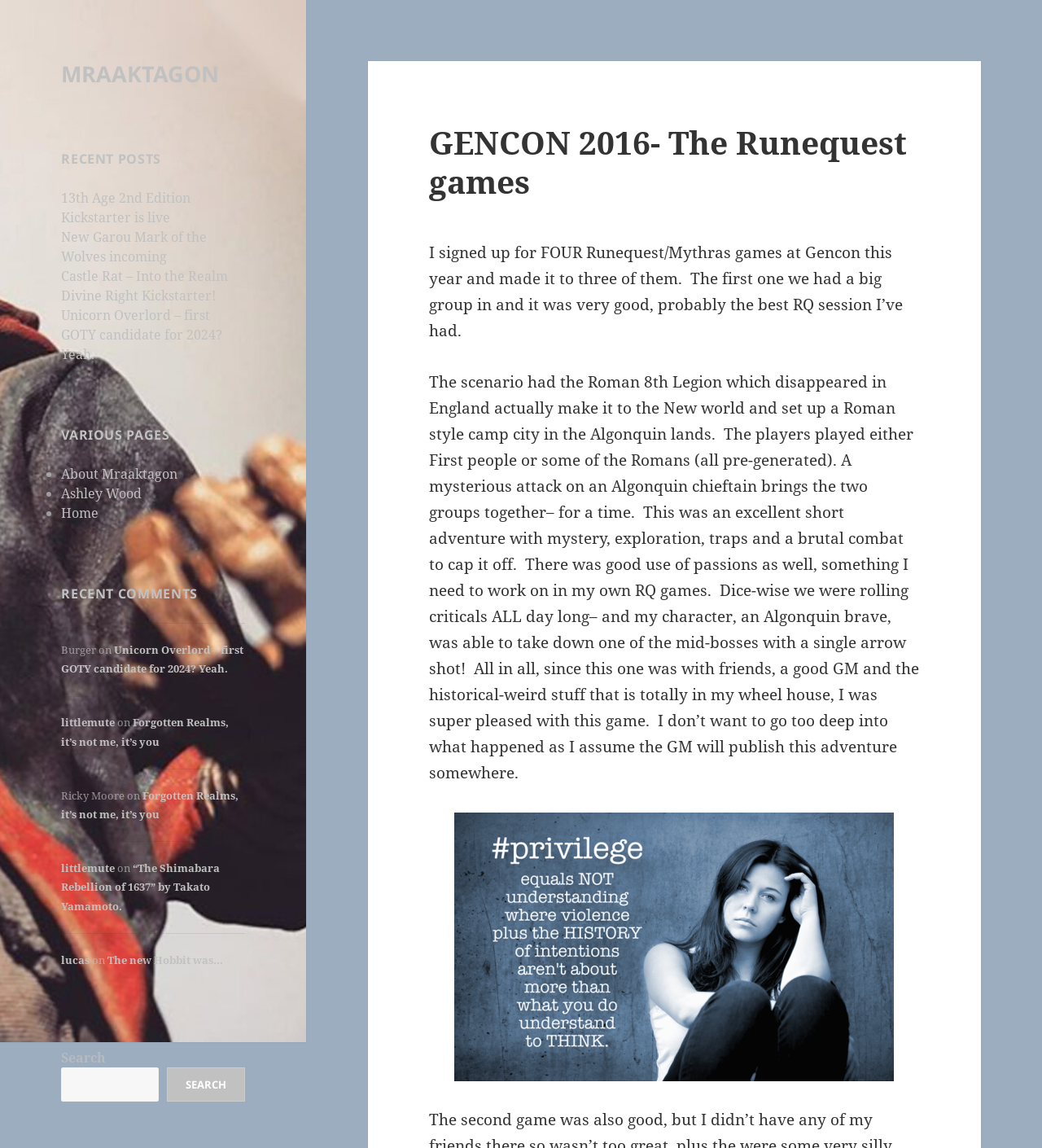Use one word or a short phrase to answer the question provided: 
What is the name of the event mentioned in the webpage?

Gencon 2016